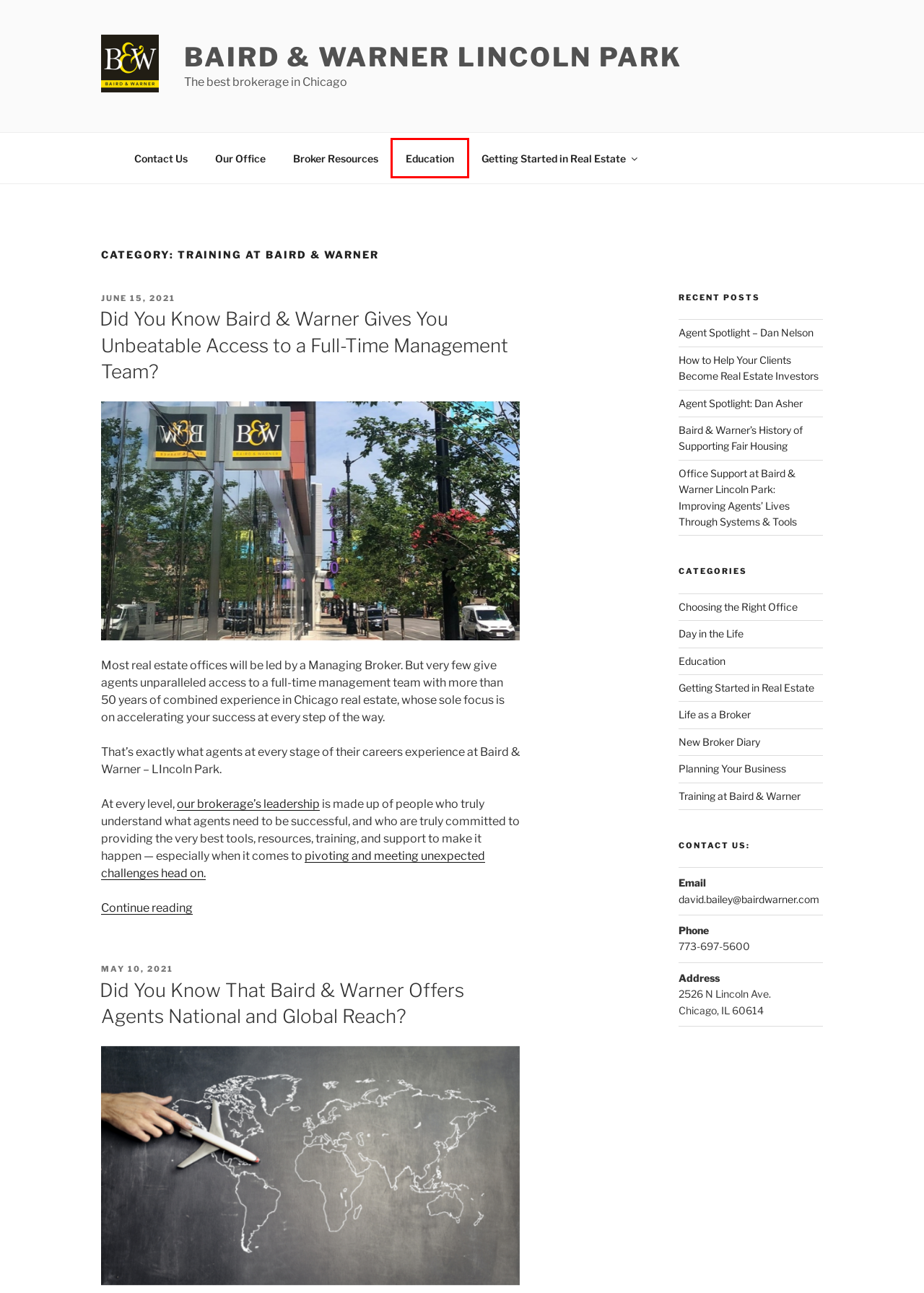You are provided with a screenshot of a webpage that has a red bounding box highlighting a UI element. Choose the most accurate webpage description that matches the new webpage after clicking the highlighted element. Here are your choices:
A. Broker Resources - Baird & Warner Lincoln Park
B. Our Office - Baird & Warner Lincoln Park
C. Getting Started in Real Estate - Baird & Warner Lincoln Park
D. Education - Baird & Warner Lincoln Park
E. Life as a Broker Archives - Baird & Warner Lincoln Park
F. Agent Spotlight - Dan Nelson - Baird & Warner Lincoln Park
G. Baird & Warner Lincoln Park - The best brokerage in Chicago
H. Choosing the Right Office Archives - Baird & Warner Lincoln Park

D